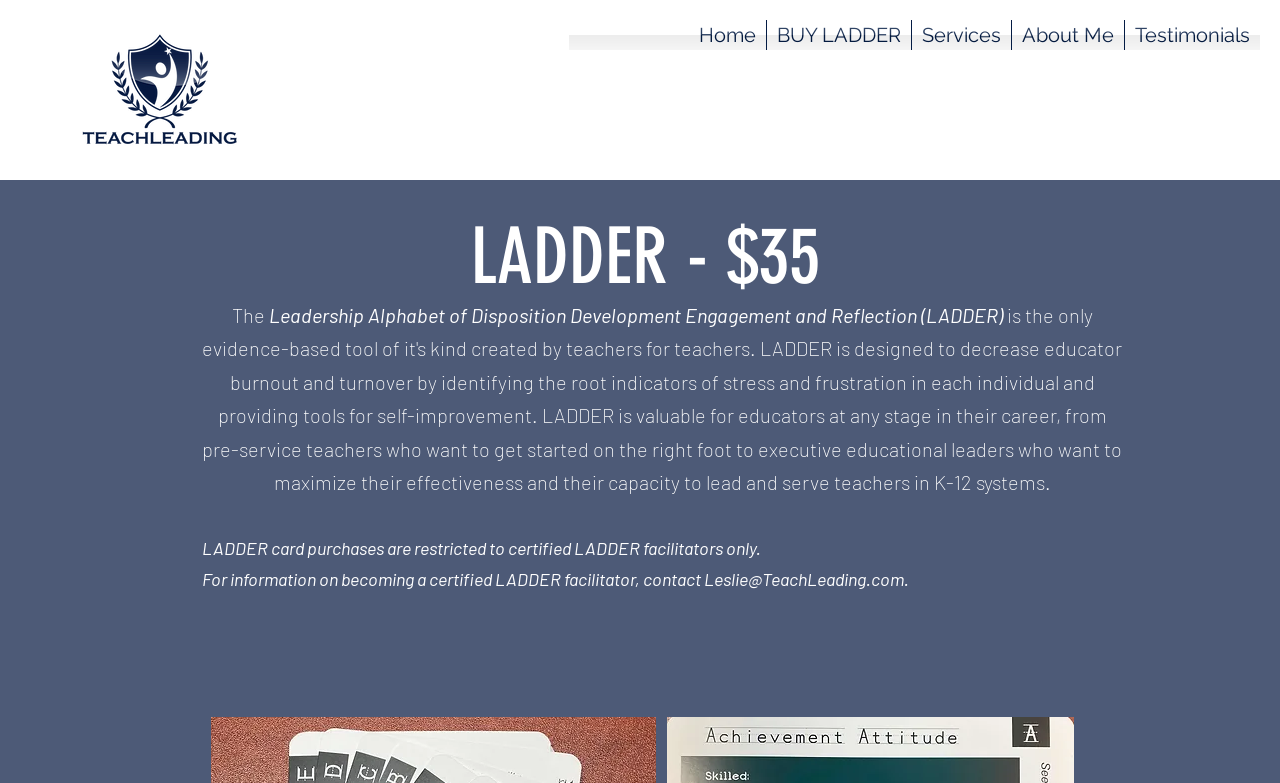Based on the element description: "About Me", identify the bounding box coordinates for this UI element. The coordinates must be four float numbers between 0 and 1, listed as [left, top, right, bottom].

[0.791, 0.026, 0.878, 0.064]